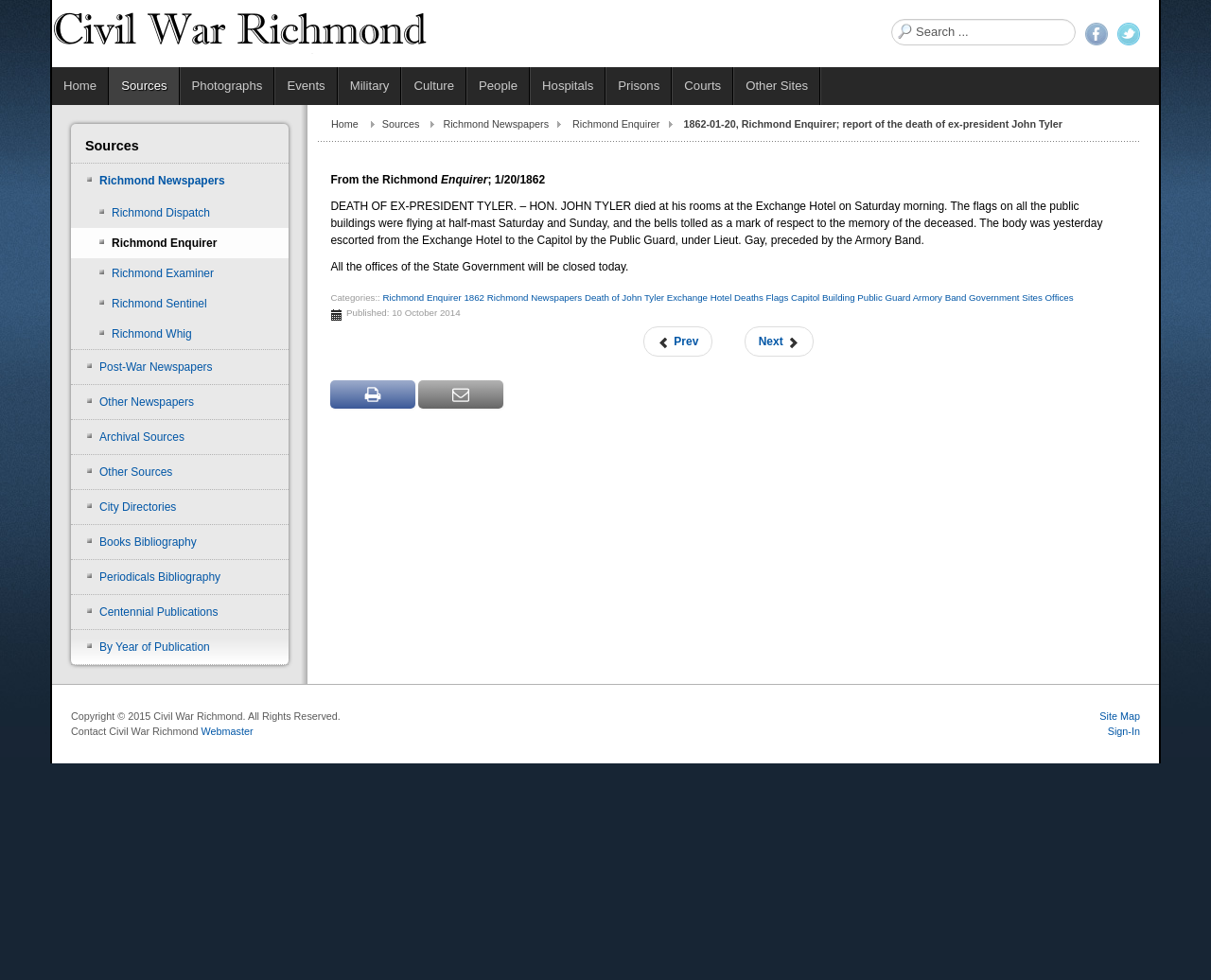Identify the bounding box coordinates of the area that should be clicked in order to complete the given instruction: "Go to the Home page". The bounding box coordinates should be four float numbers between 0 and 1, i.e., [left, top, right, bottom].

[0.043, 0.069, 0.09, 0.107]